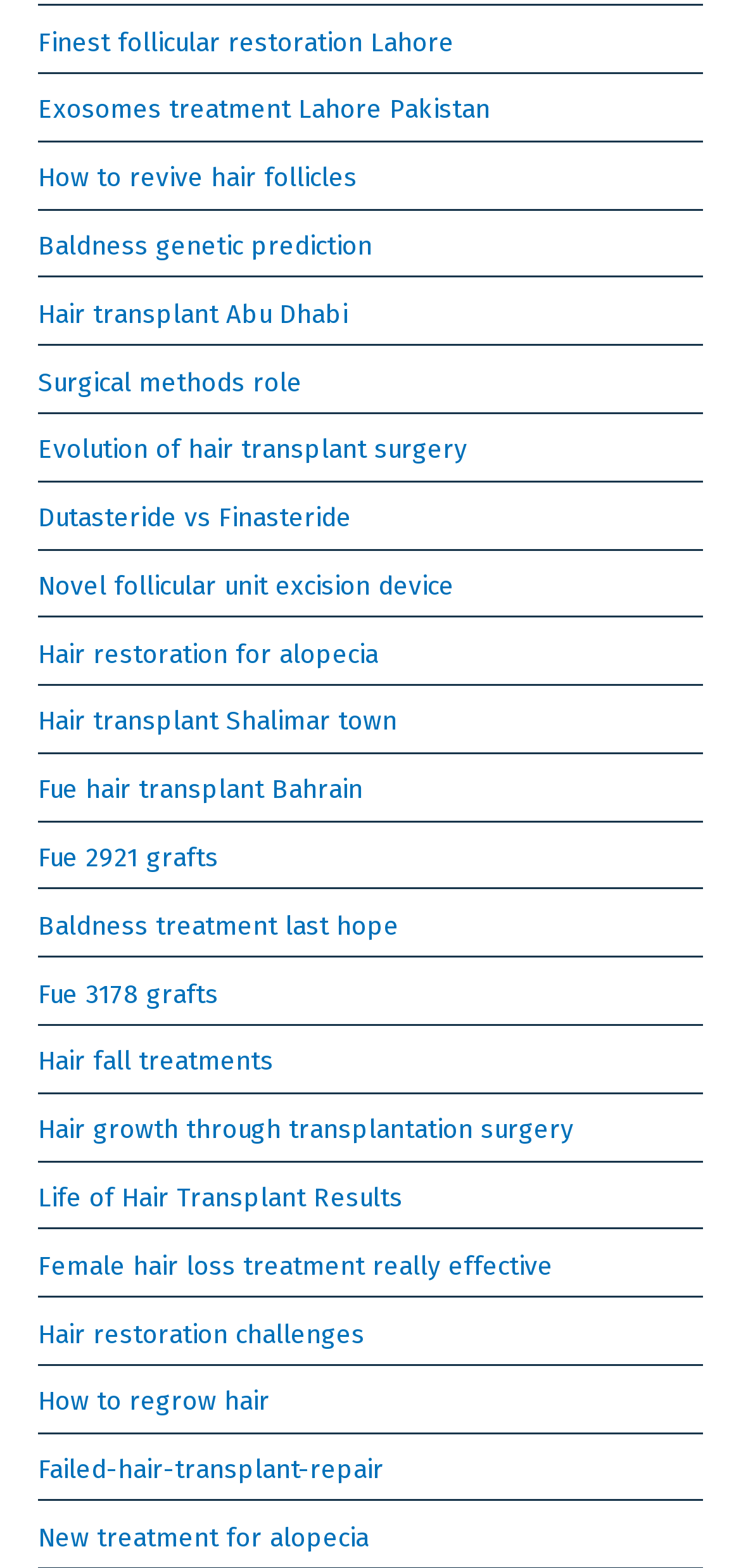What is the topic of the webpage?
Based on the image, answer the question in a detailed manner.

Based on the links provided on the webpage, it appears that the topic of the webpage is related to hair transplant, restoration, and treatment. The links mention various locations such as Lahore, Abu Dhabi, and Bahrain, which suggests that the webpage is providing information on hair transplant services in these locations.